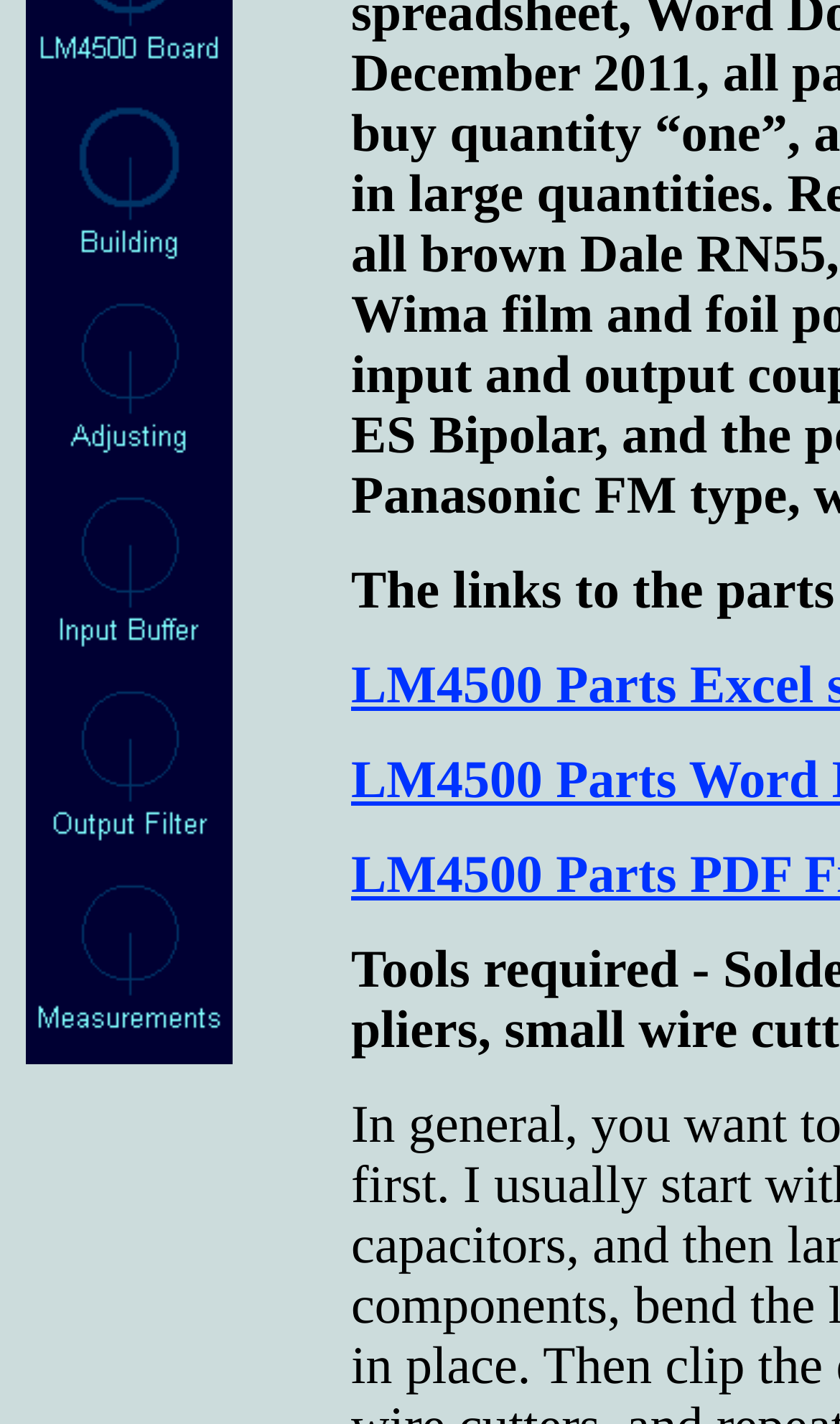Specify the bounding box coordinates (top-left x, top-left y, bottom-right x, bottom-right y) of the UI element in the screenshot that matches this description: alt="Measurements" title="Measurements"

[0.031, 0.728, 0.277, 0.753]